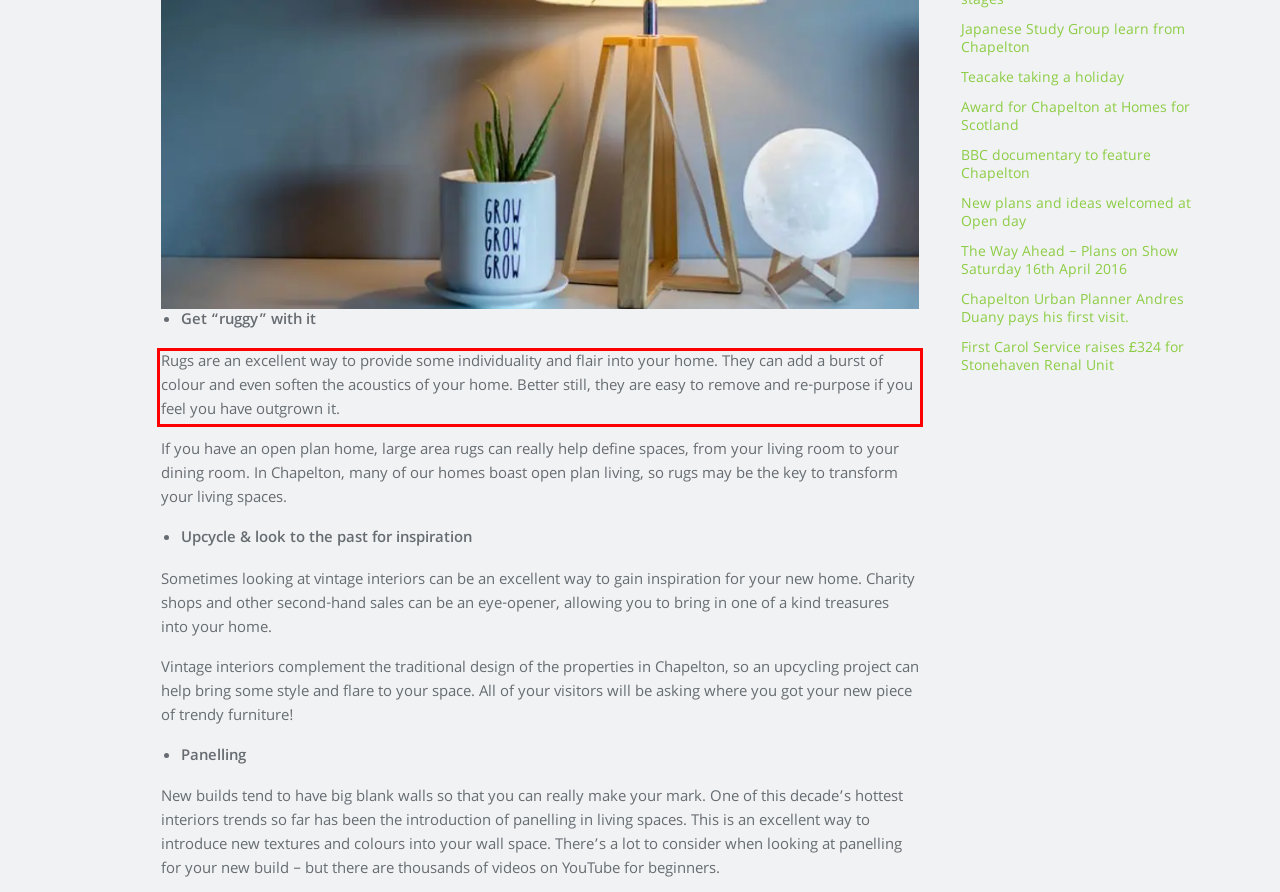Analyze the screenshot of the webpage and extract the text from the UI element that is inside the red bounding box.

Rugs are an excellent way to provide some individuality and flair into your home. They can add a burst of colour and even soften the acoustics of your home. Better still, they are easy to remove and re-purpose if you feel you have outgrown it.